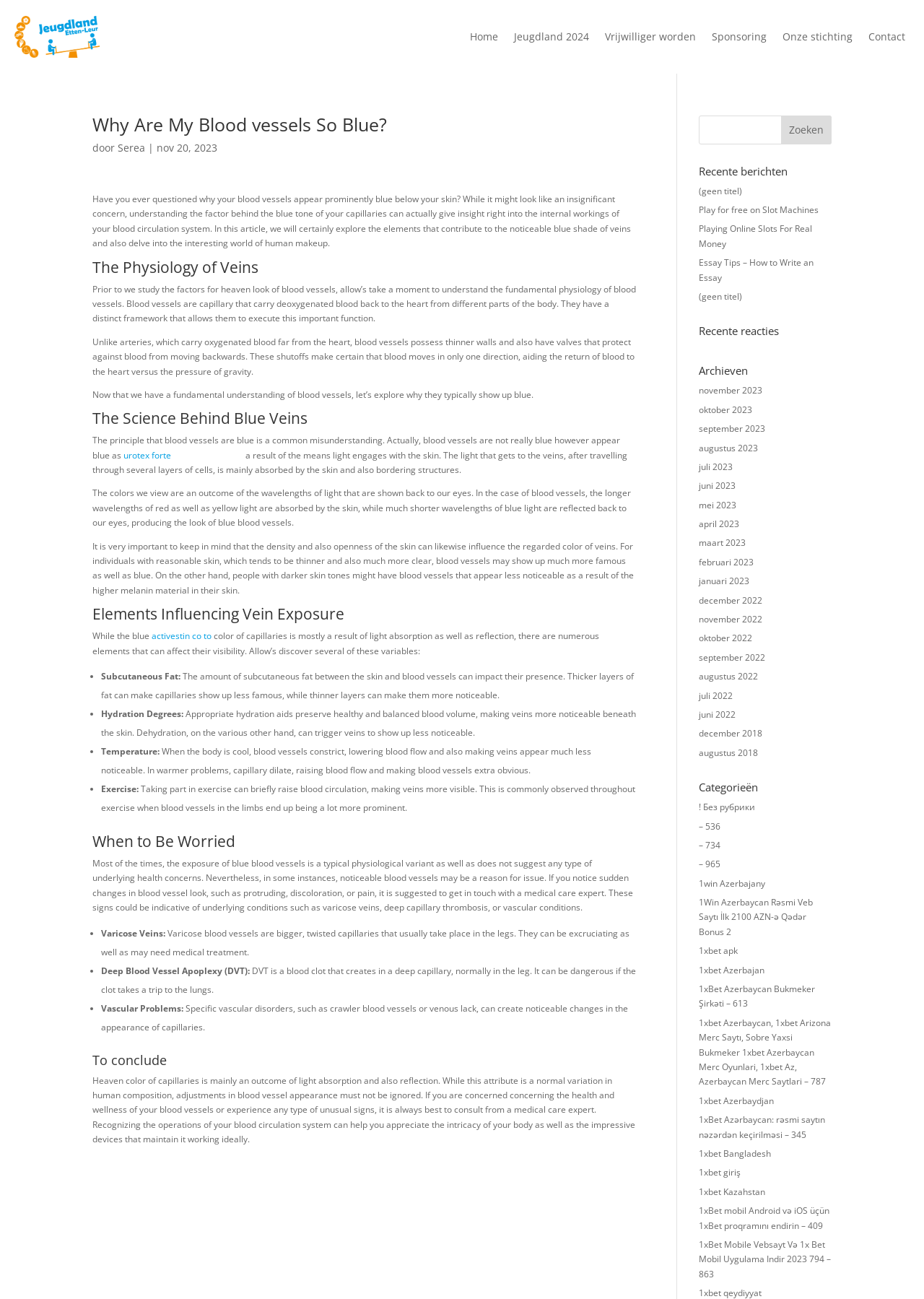Locate the bounding box coordinates of the clickable area to execute the instruction: "Search for something". Provide the coordinates as four float numbers between 0 and 1, represented as [left, top, right, bottom].

[0.756, 0.089, 0.9, 0.111]